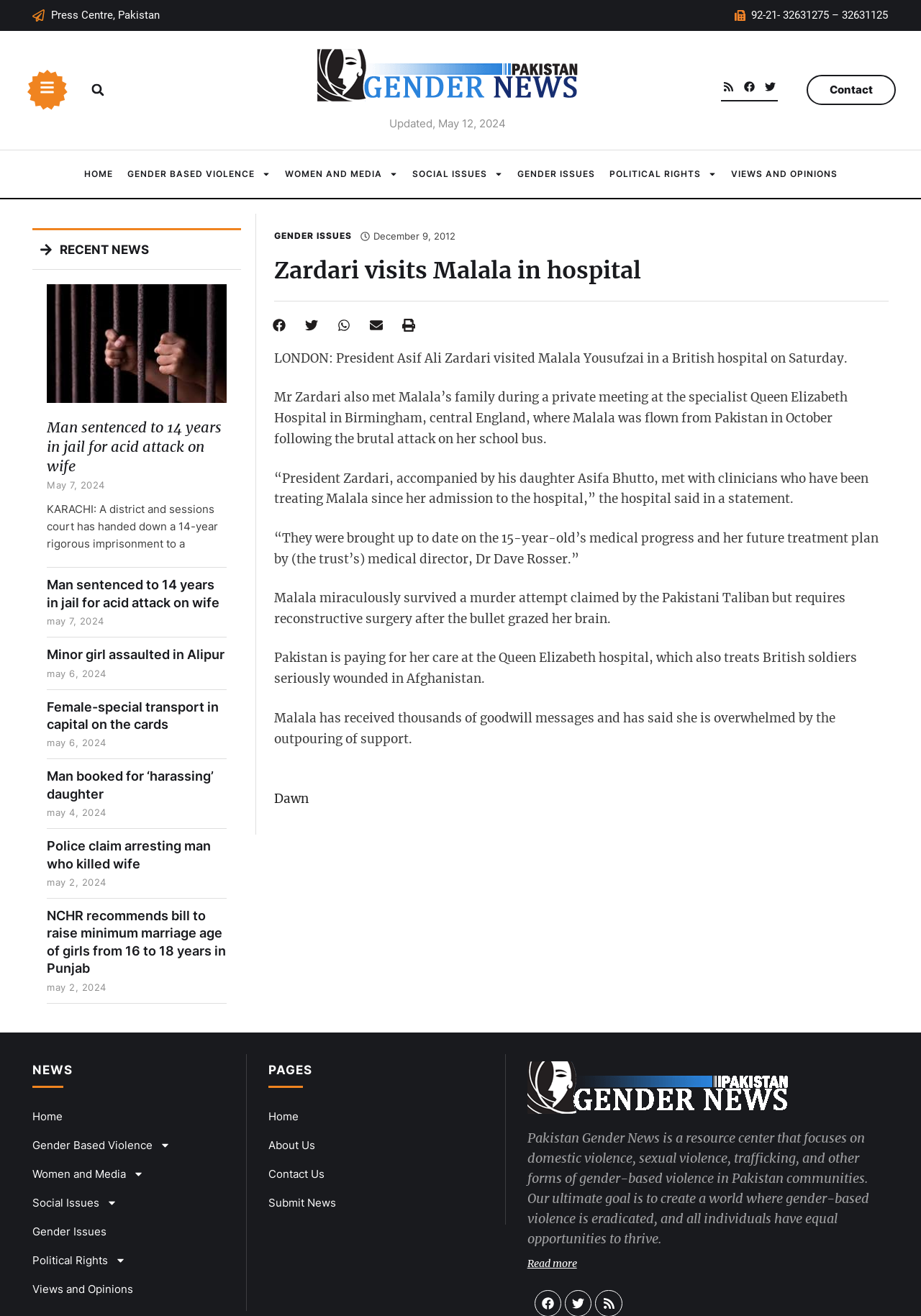Identify the bounding box coordinates of the section that should be clicked to achieve the task described: "Search for something".

[0.091, 0.058, 0.194, 0.079]